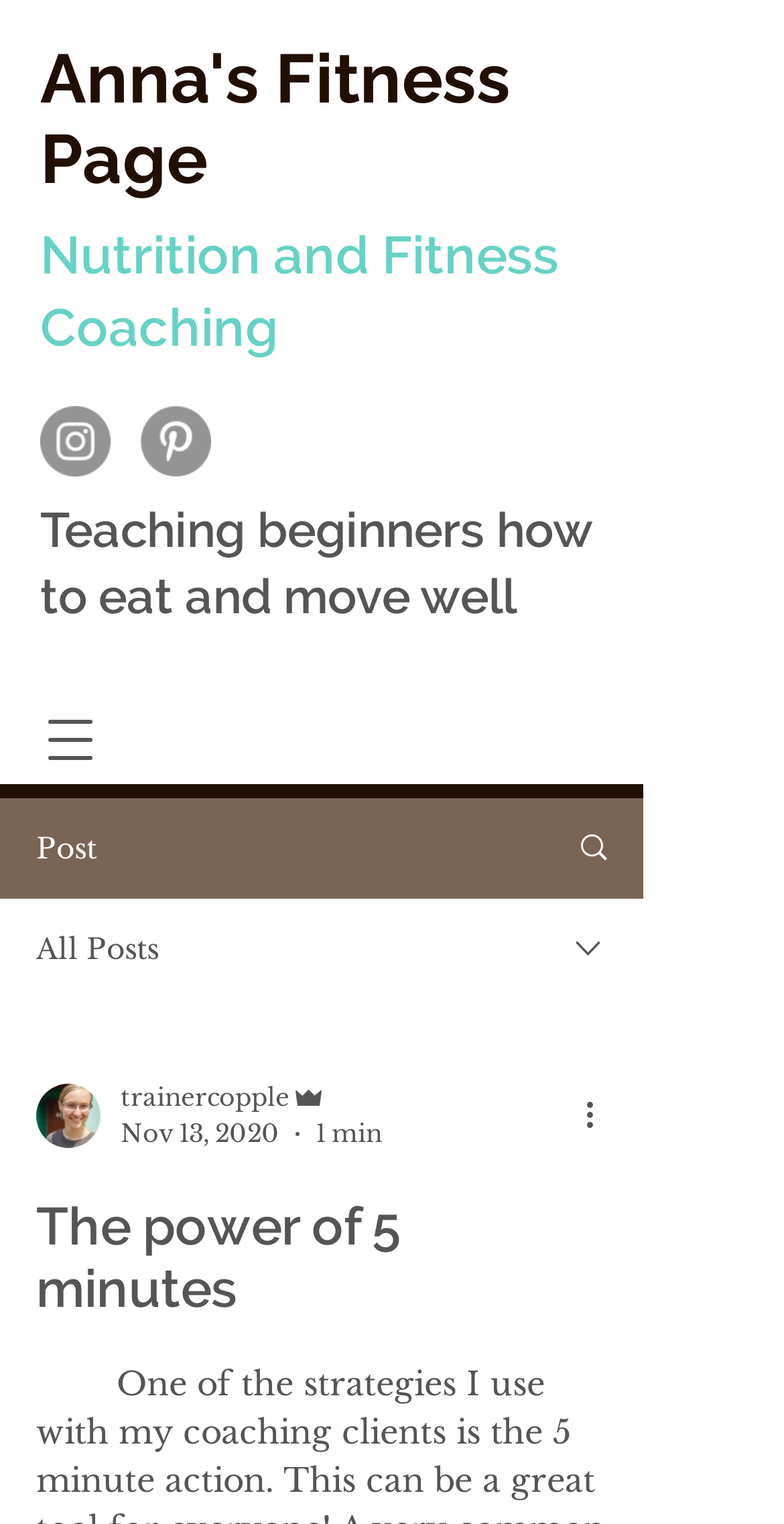Using the provided description: "Katerina", find the bounding box coordinates of the corresponding UI element. The output should be four float numbers between 0 and 1, in the format [left, top, right, bottom].

None